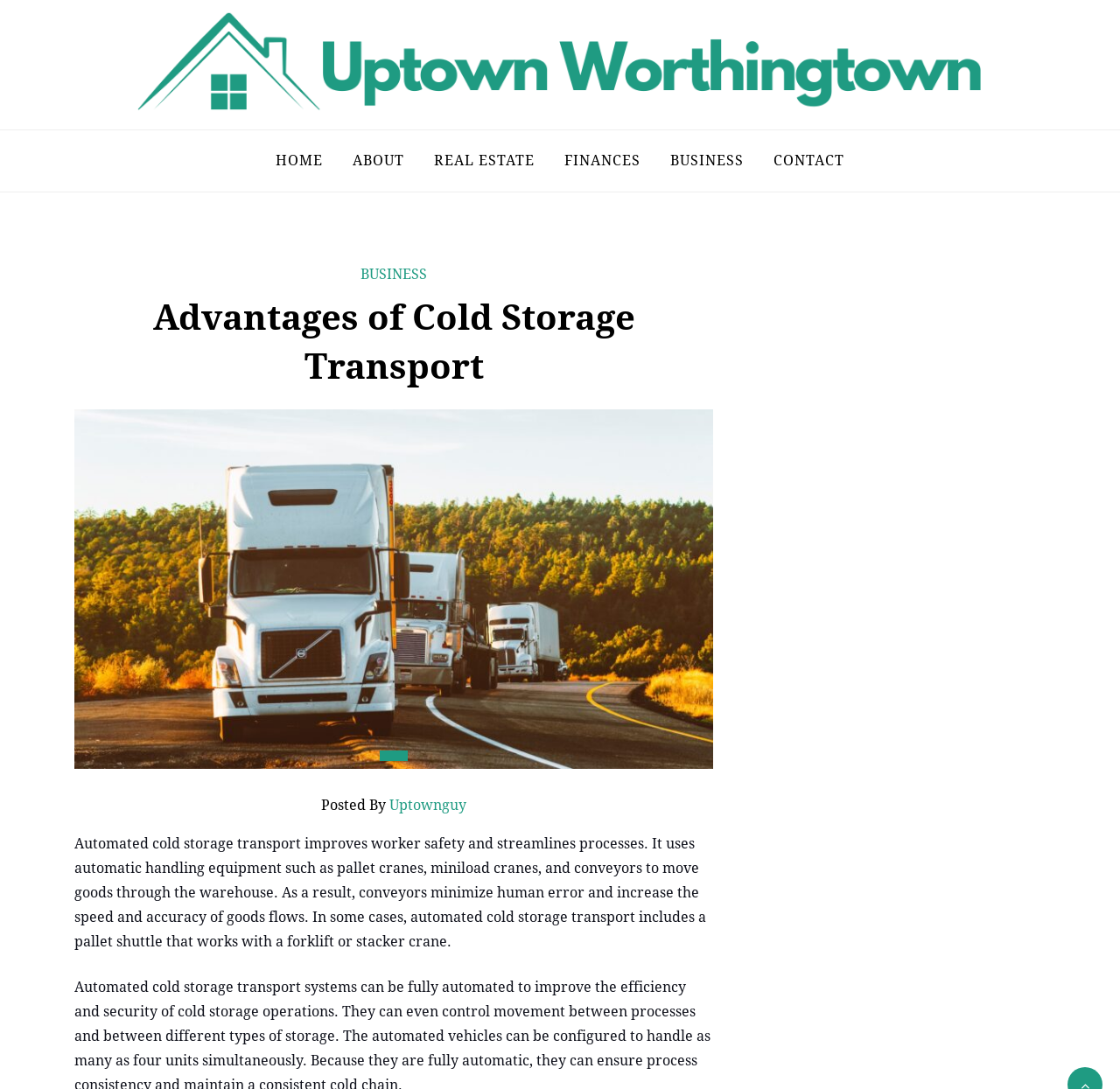Bounding box coordinates are specified in the format (top-left x, top-left y, bottom-right x, bottom-right y). All values are floating point numbers bounded between 0 and 1. Please provide the bounding box coordinate of the region this sentence describes: Posted by uptownguy

[0.287, 0.729, 0.416, 0.751]